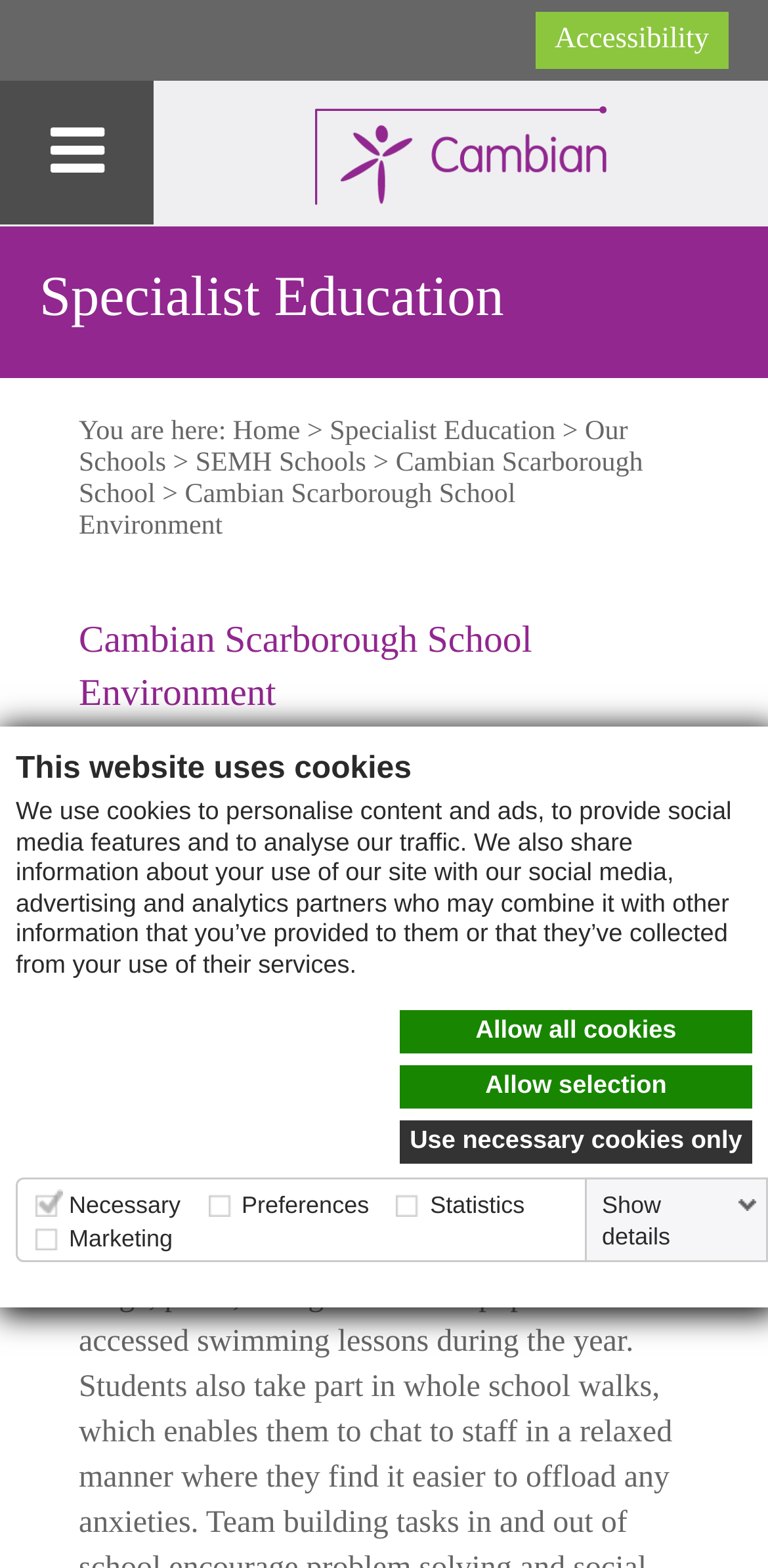Determine the bounding box coordinates of the clickable area required to perform the following instruction: "Go to Accessibility". The coordinates should be represented as four float numbers between 0 and 1: [left, top, right, bottom].

[0.697, 0.008, 0.949, 0.044]